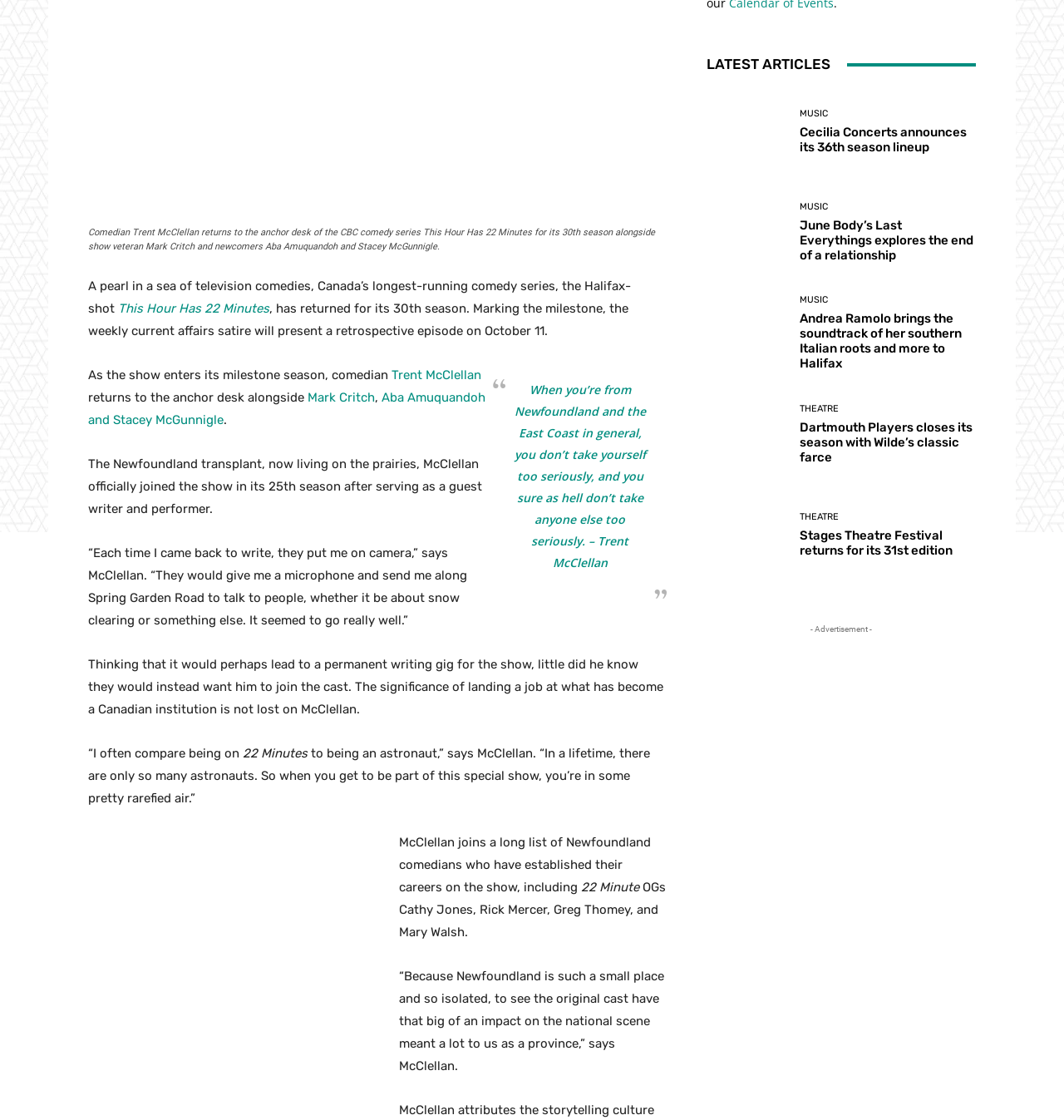Identify the bounding box of the UI element described as follows: "File". Provide the coordinates as four float numbers in the range of 0 to 1 [left, top, right, bottom].

None